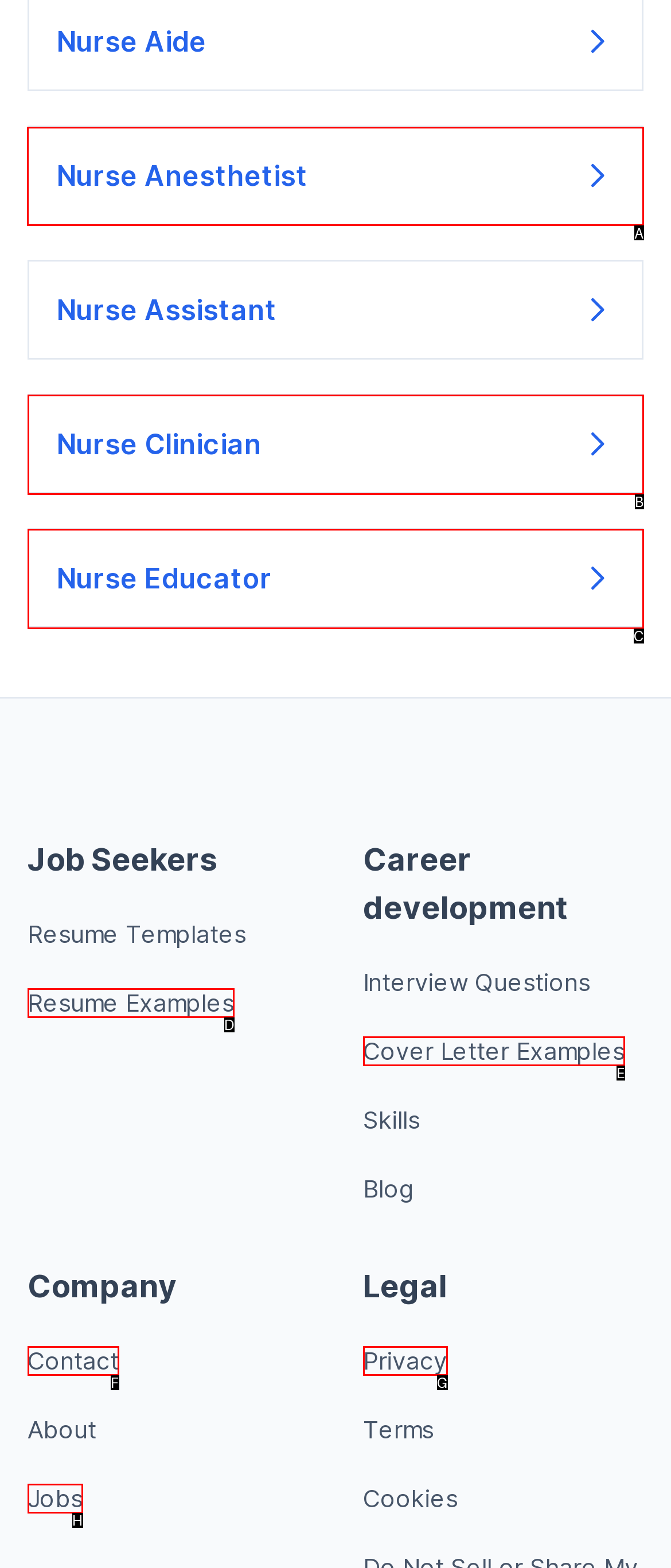Determine the correct UI element to click for this instruction: Read Leadership Updates. Respond with the letter of the chosen element.

None